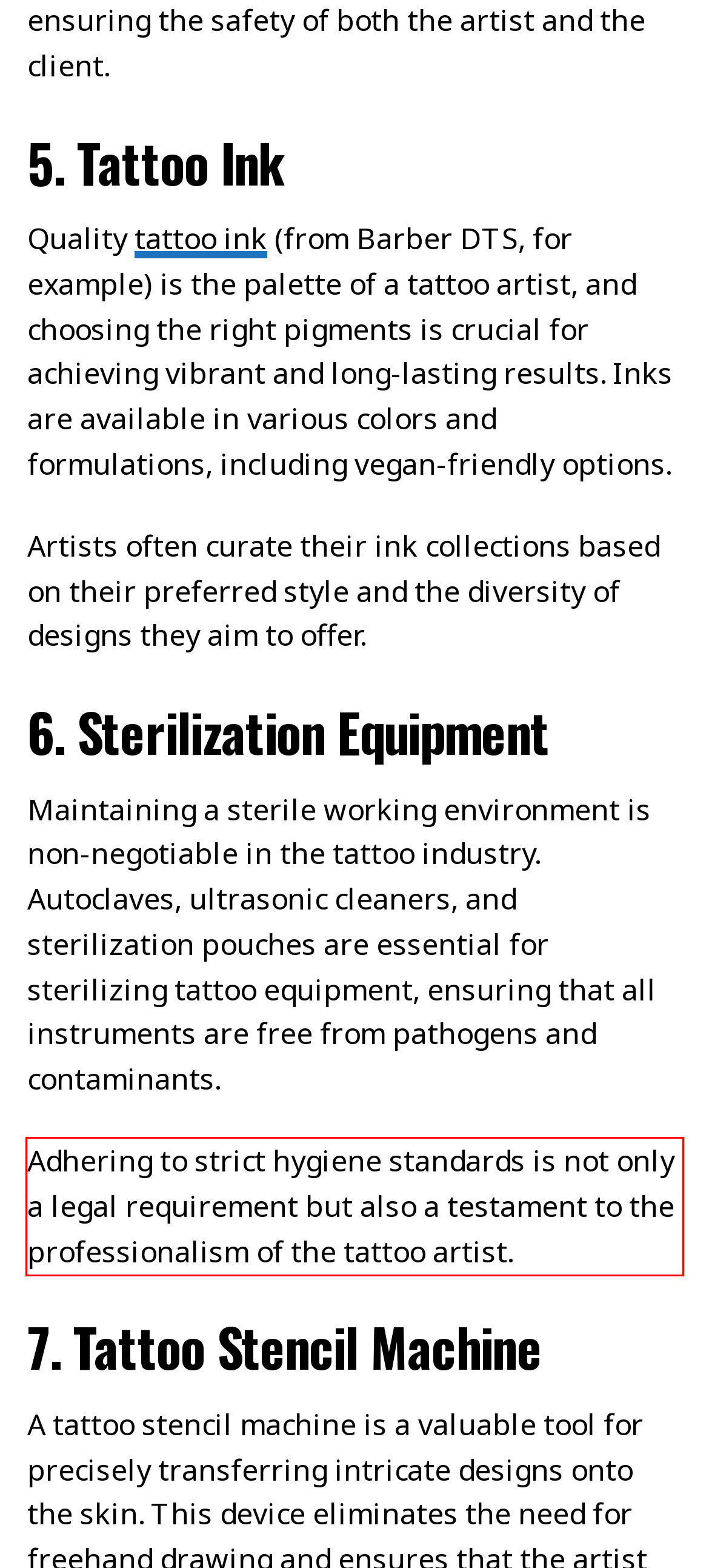Analyze the screenshot of a webpage where a red rectangle is bounding a UI element. Extract and generate the text content within this red bounding box.

Adhering to strict hygiene standards is not only a legal requirement but also a testament to the professionalism of the tattoo artist.